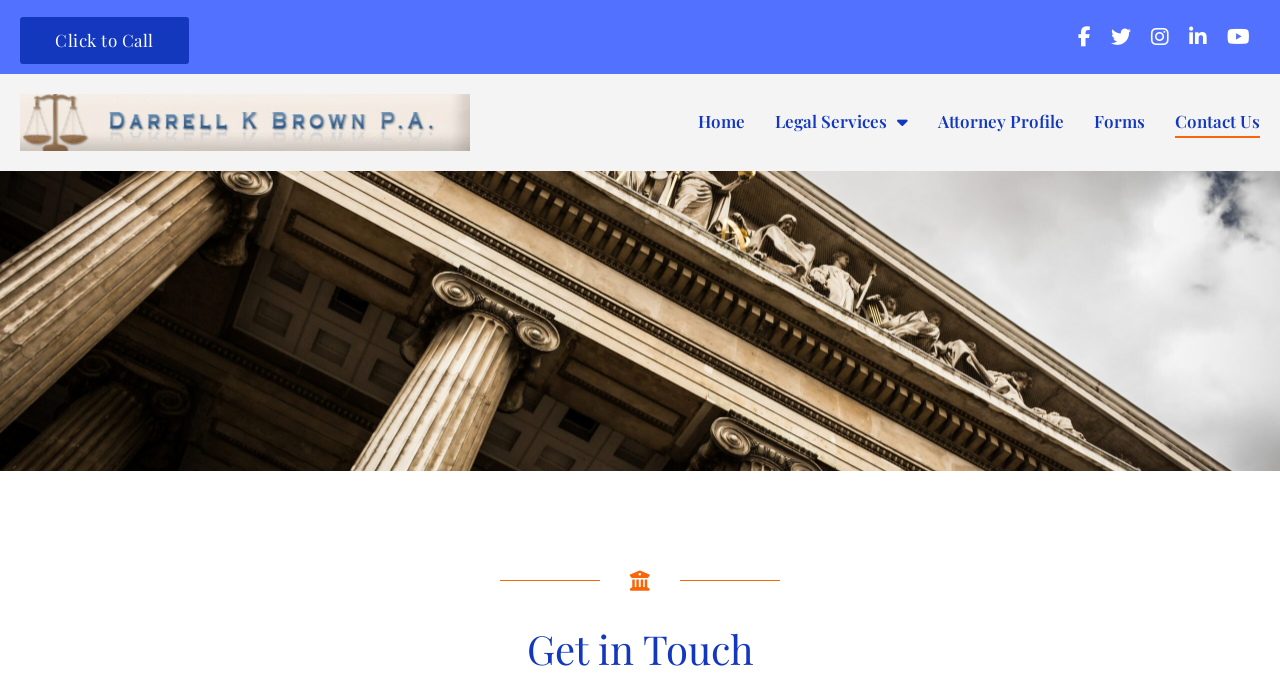Determine the bounding box coordinates of the clickable region to carry out the instruction: "Call the phone number".

None